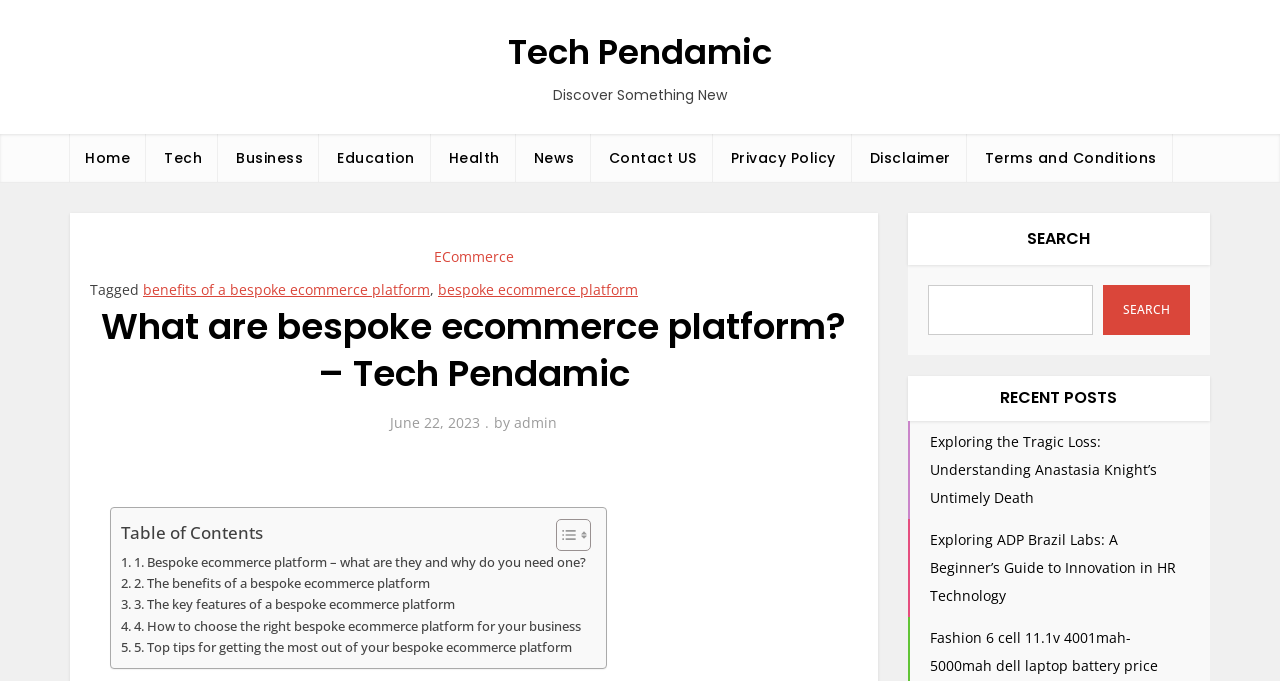What is the title of the article?
Based on the image, please offer an in-depth response to the question.

The title of the article can be found in the heading section, which says 'What are bespoke ecommerce platform? – Tech Pendamic'.